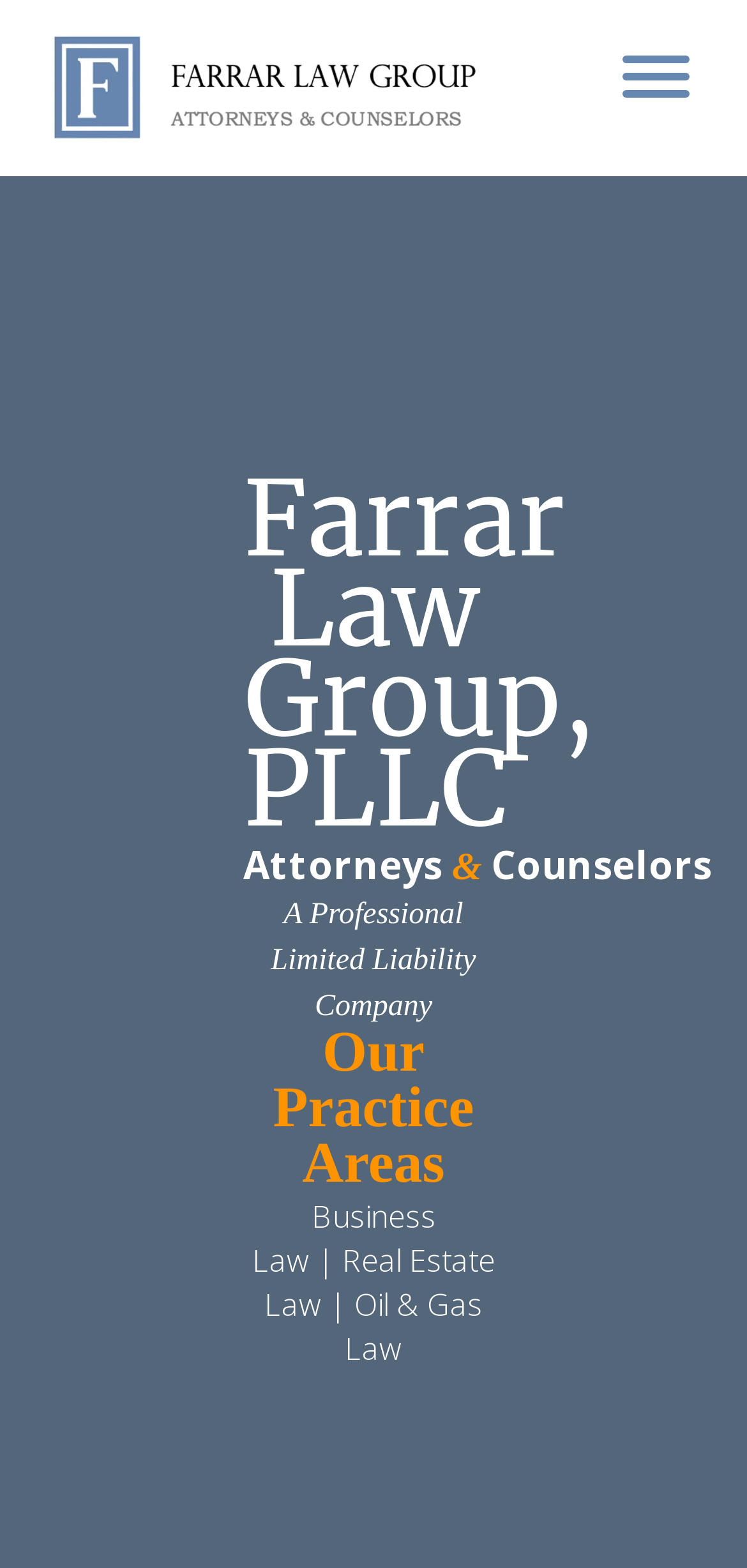What is the name of the law group?
Look at the webpage screenshot and answer the question with a detailed explanation.

I found this answer by examining the heading element that contains the text 'Farrar Law Group, PLLC' which is prominently displayed on the webpage.